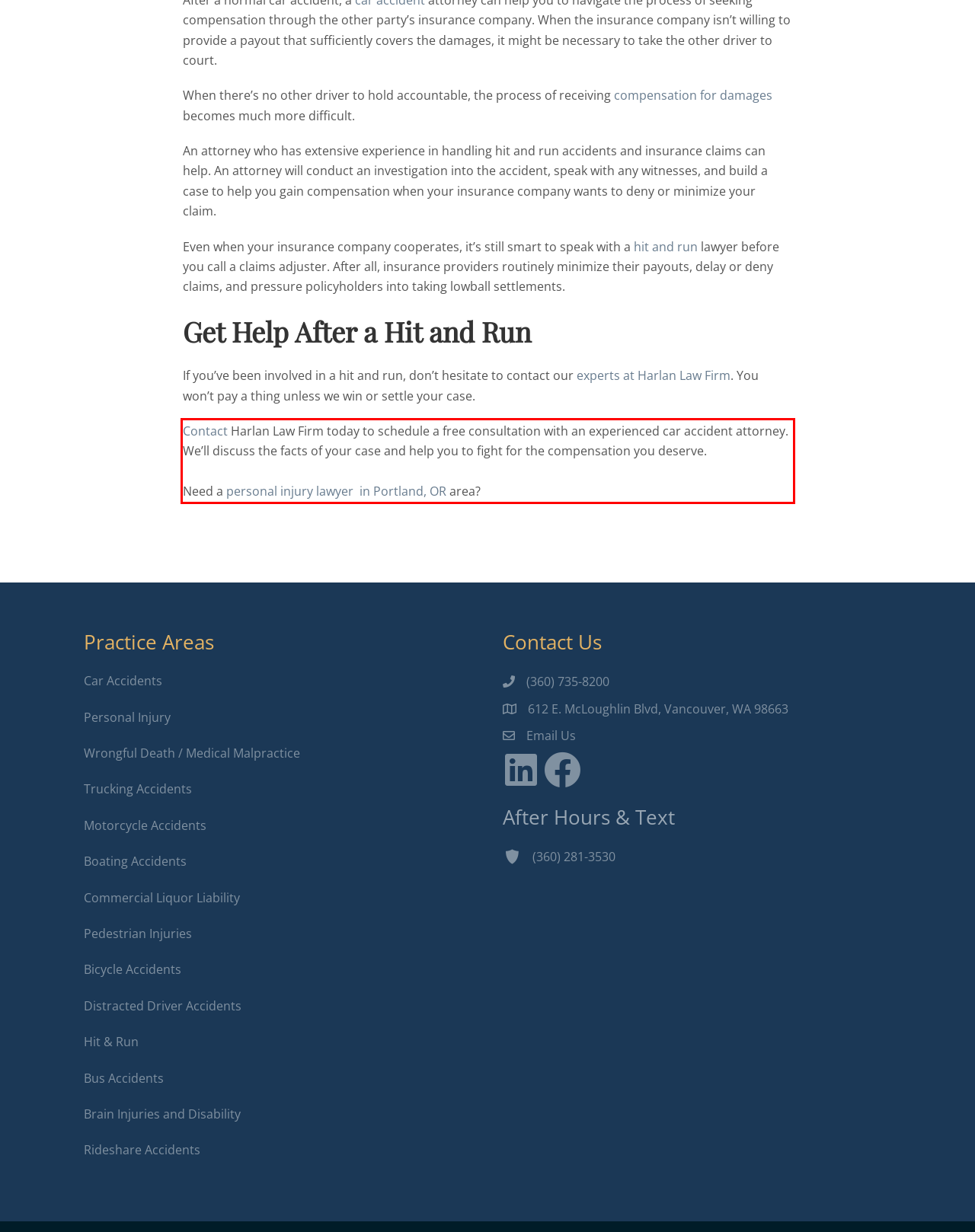From the screenshot of the webpage, locate the red bounding box and extract the text contained within that area.

Contact Harlan Law Firm today to schedule a free consultation with an experienced car accident attorney. We’ll discuss the facts of your case and help you to fight for the compensation you deserve. Need a personal injury lawyer in Portland, OR area?